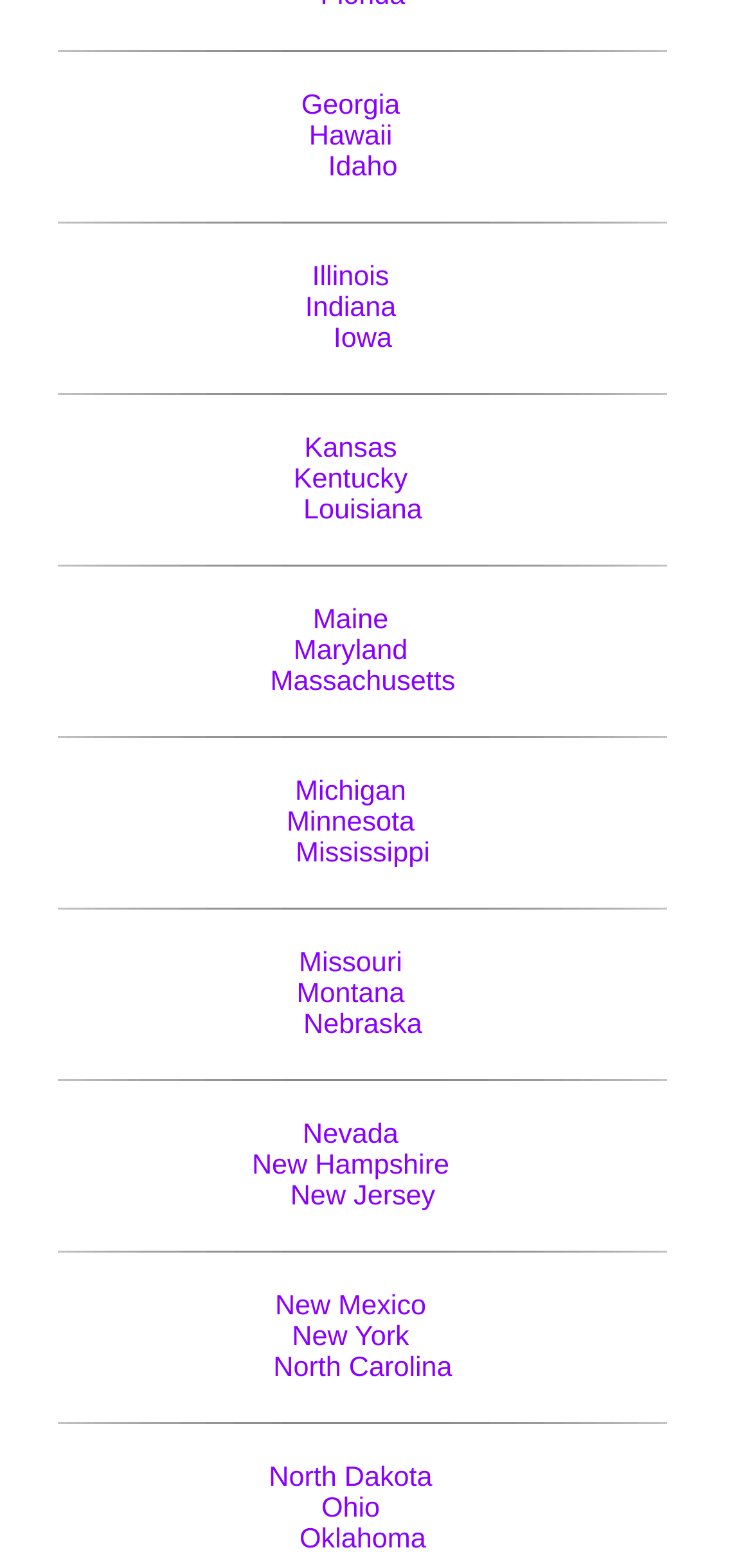Are the states listed in alphabetical order?
Look at the image and provide a detailed response to the question.

I checked the list of links on the webpage, and I found that the states are listed in alphabetical order, from 'Georgia' to 'Oklahoma'.